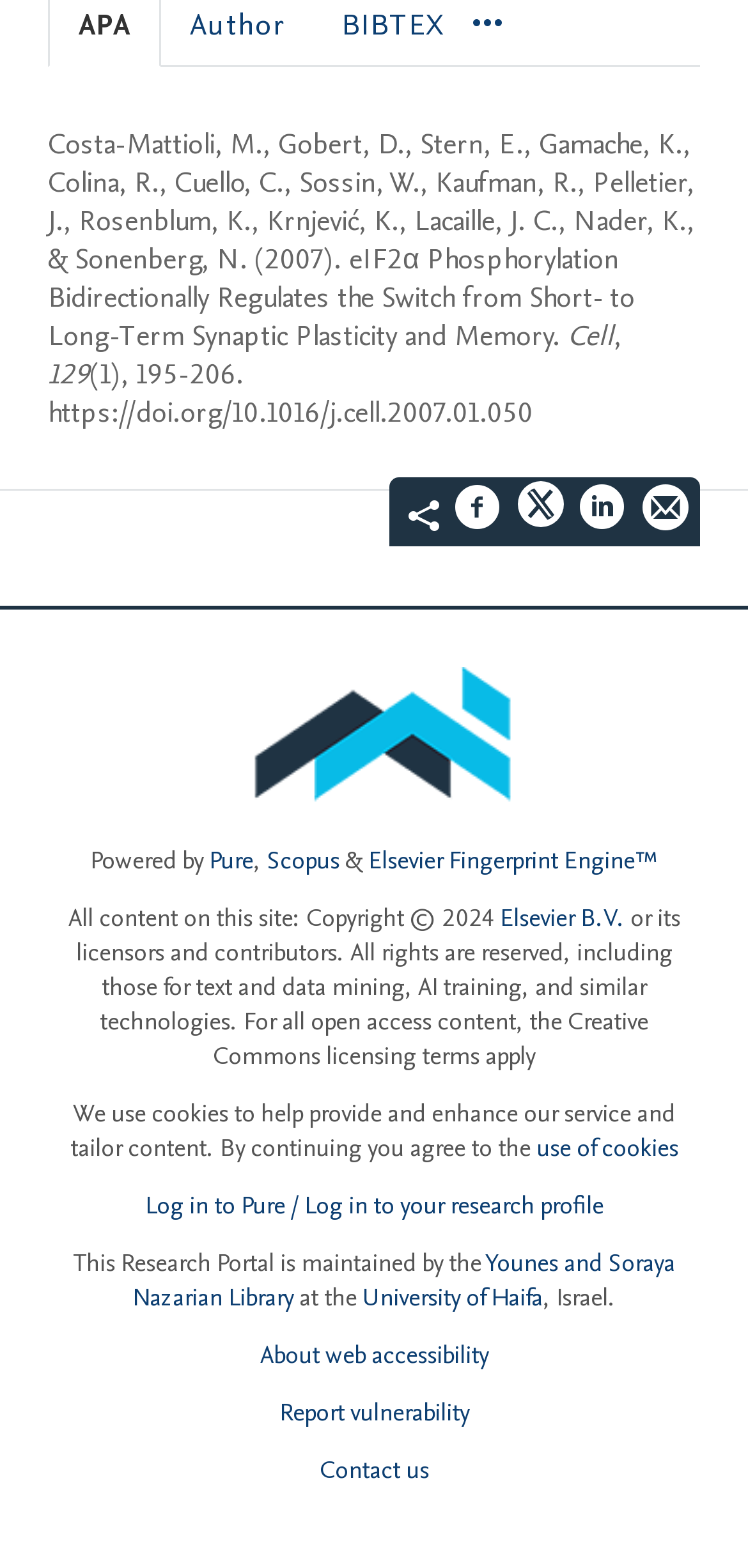Please give a short response to the question using one word or a phrase:
Who are the authors of the research paper?

Costa-Mattioli, M., Gobert, D., Stern, E., Gamache, K., Colina, R., Cuello, C., Sossin, W., Kaufman, R., Pelletier, J., Rosenblum, K., Krnjević, K., Lacaille, J. C., Nader, K., Sonenberg, N.